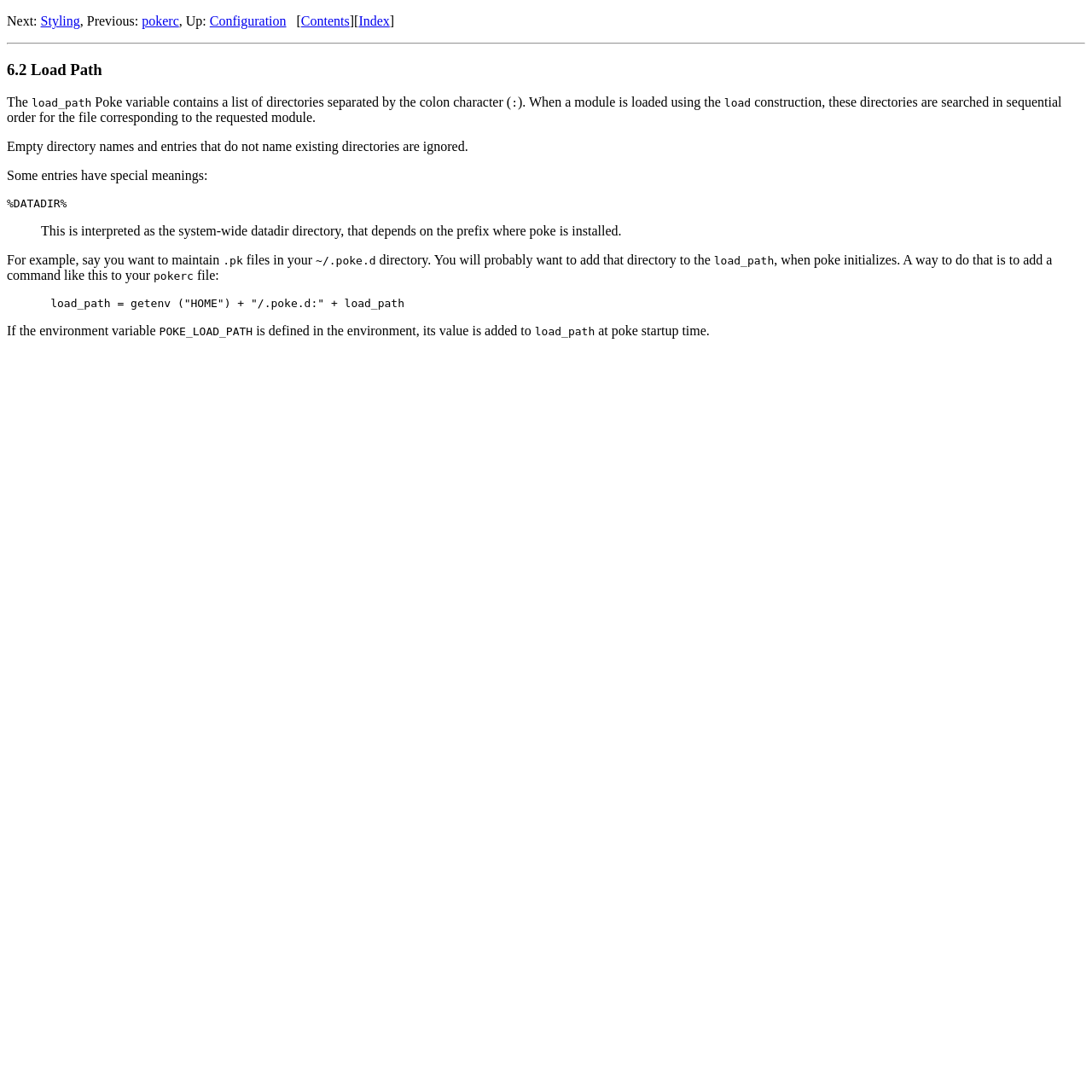Please specify the bounding box coordinates in the format (top-left x, top-left y, bottom-right x, bottom-right y), with values ranging from 0 to 1. Identify the bounding box for the UI component described as follows: NEWS

None